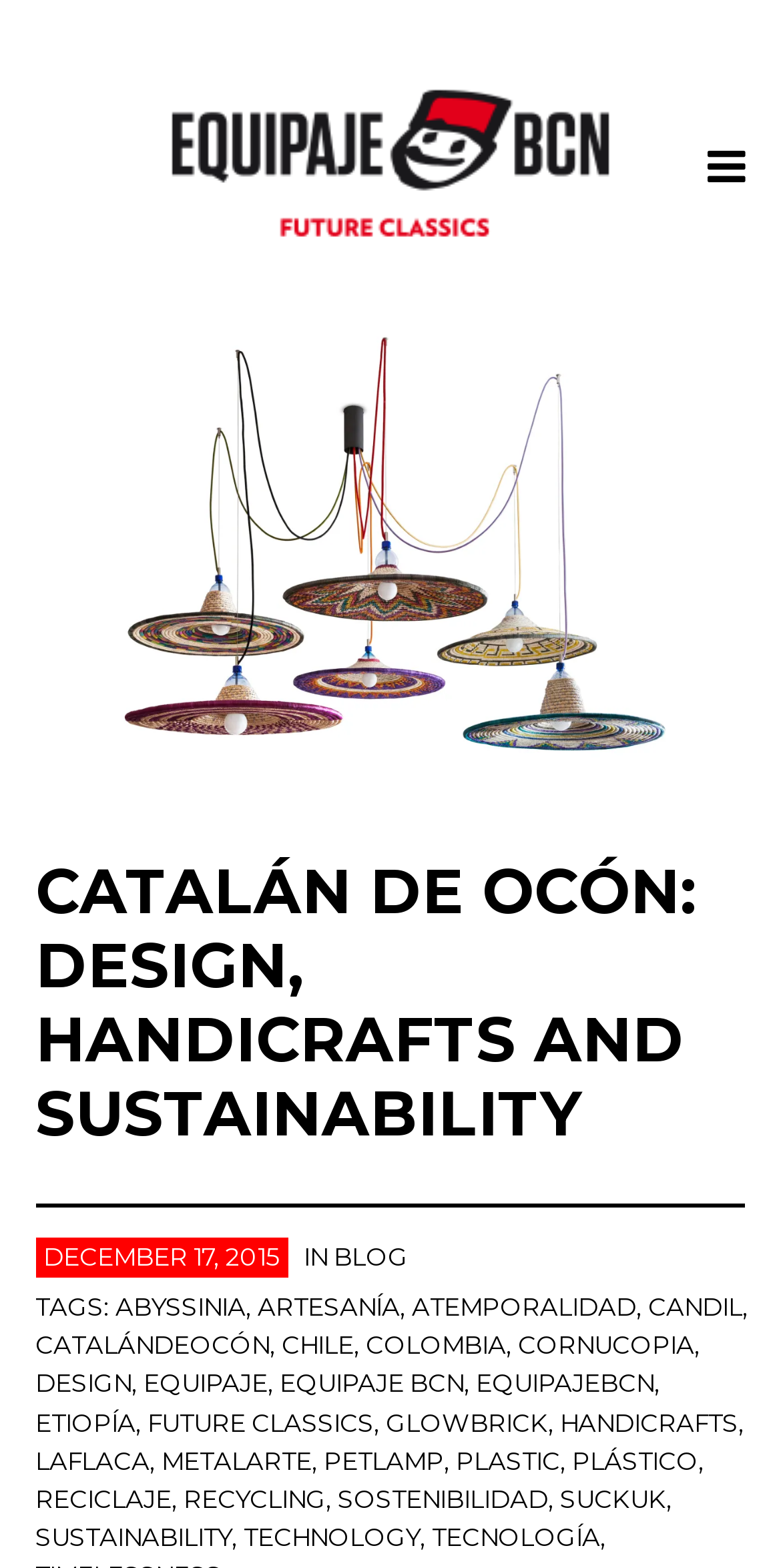Extract the bounding box coordinates for the UI element described as: "ARTESANÍA".

[0.33, 0.824, 0.512, 0.843]